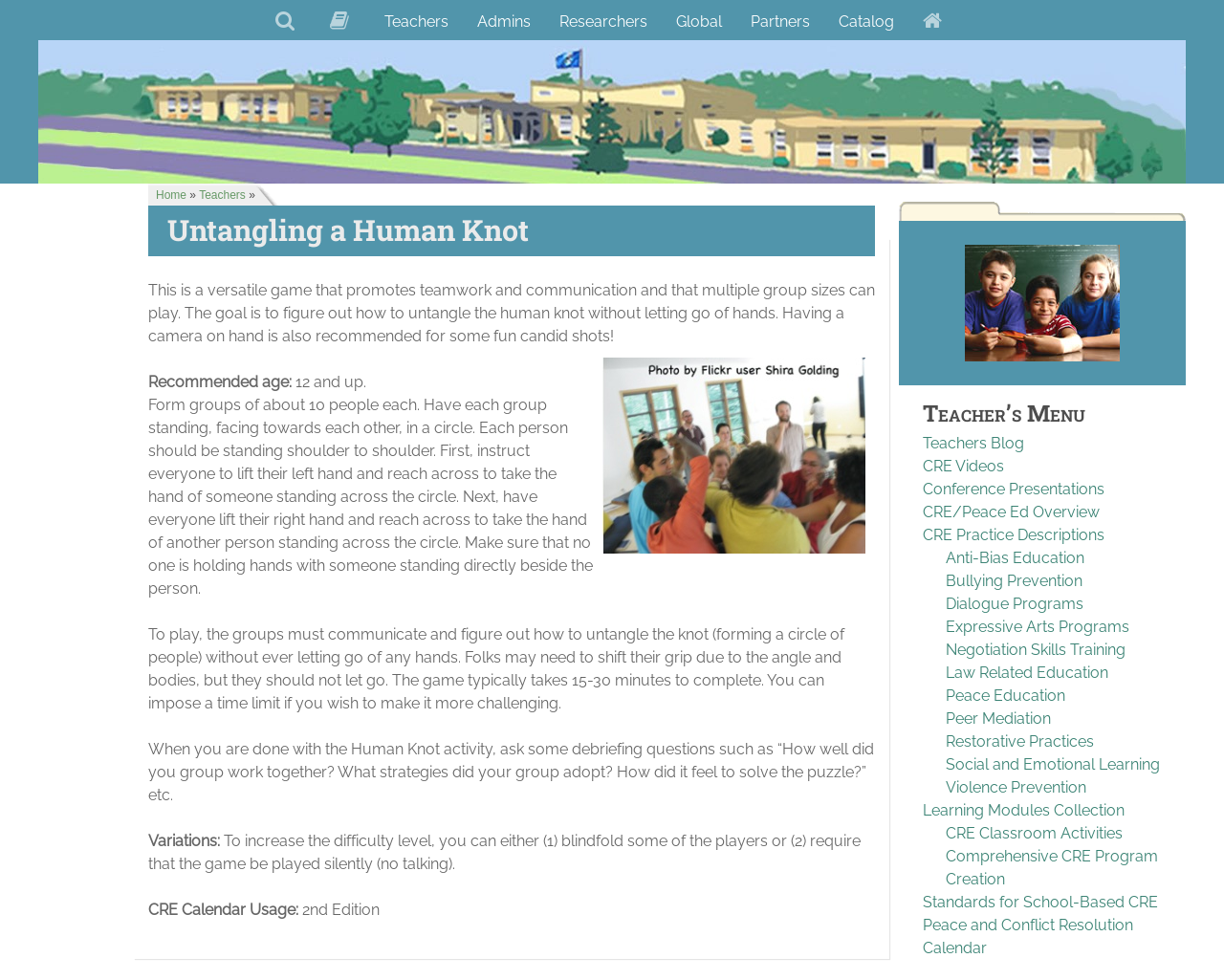Pinpoint the bounding box coordinates of the clickable area needed to execute the instruction: "Click the 'COMMAND water drill rig' link". The coordinates should be specified as four float numbers between 0 and 1, i.e., [left, top, right, bottom].

None